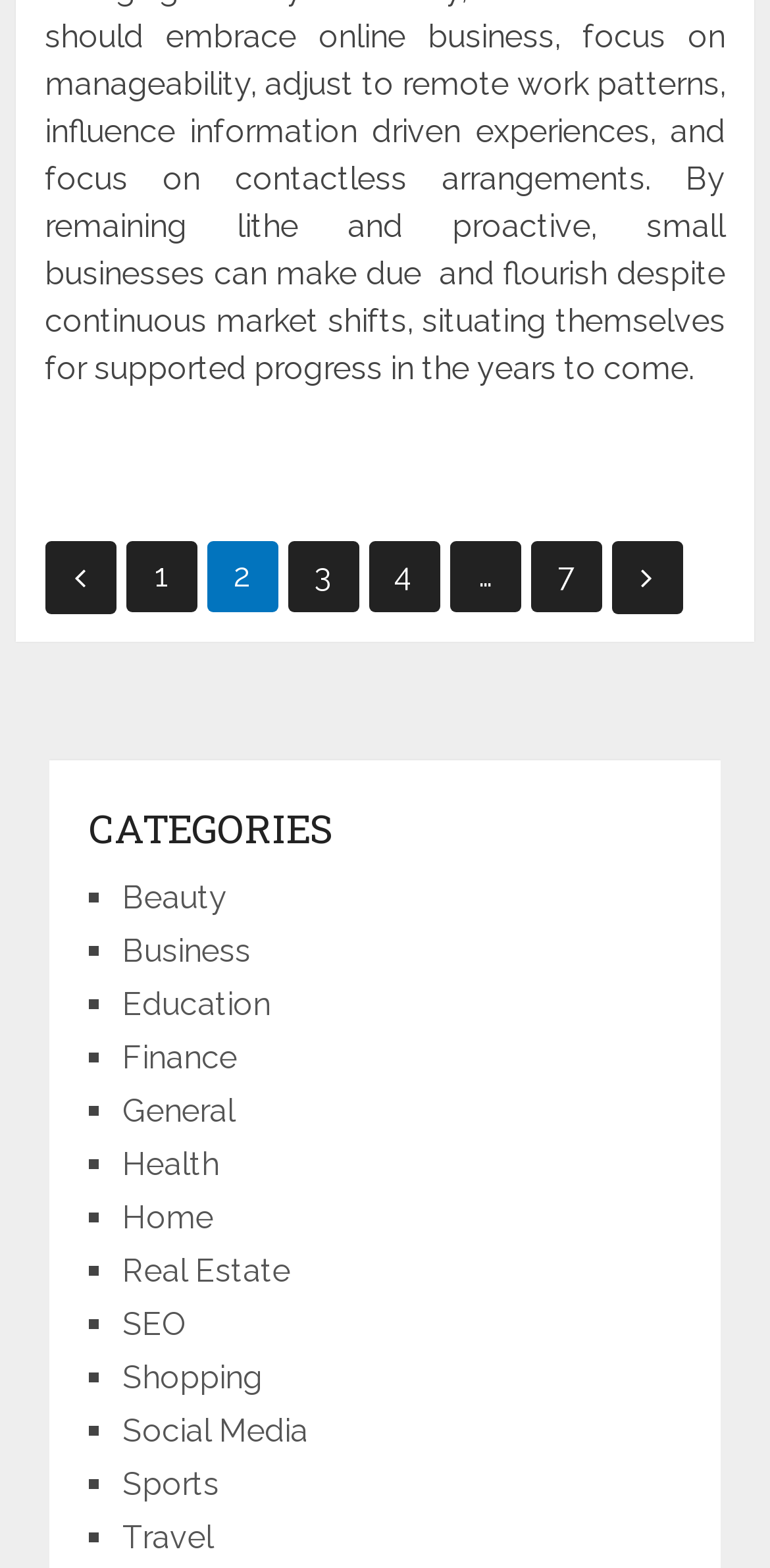Please locate the UI element described by "Beauty" and provide its bounding box coordinates.

[0.159, 0.561, 0.295, 0.585]